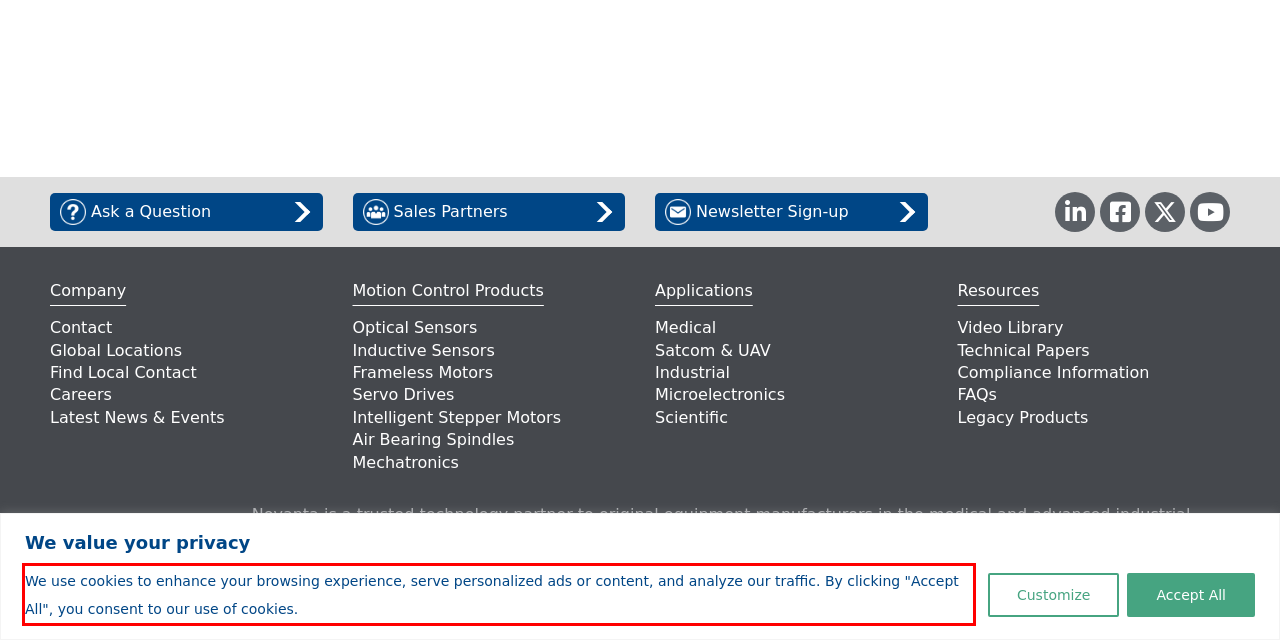You are given a screenshot with a red rectangle. Identify and extract the text within this red bounding box using OCR.

We use cookies to enhance your browsing experience, serve personalized ads or content, and analyze our traffic. By clicking "Accept All", you consent to our use of cookies.